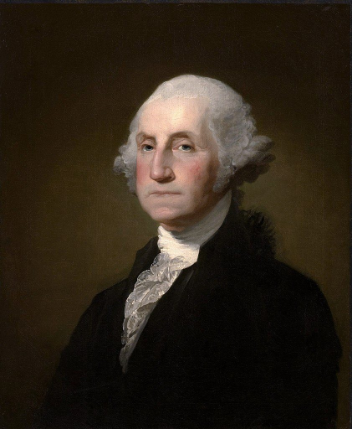What is Washington wearing around his neck?
Look at the image and construct a detailed response to the question.

The portrait shows Washington dressed in period-appropriate attire, which includes a dark coat and a white cravat that highlights his status and adds to his dignified appearance.